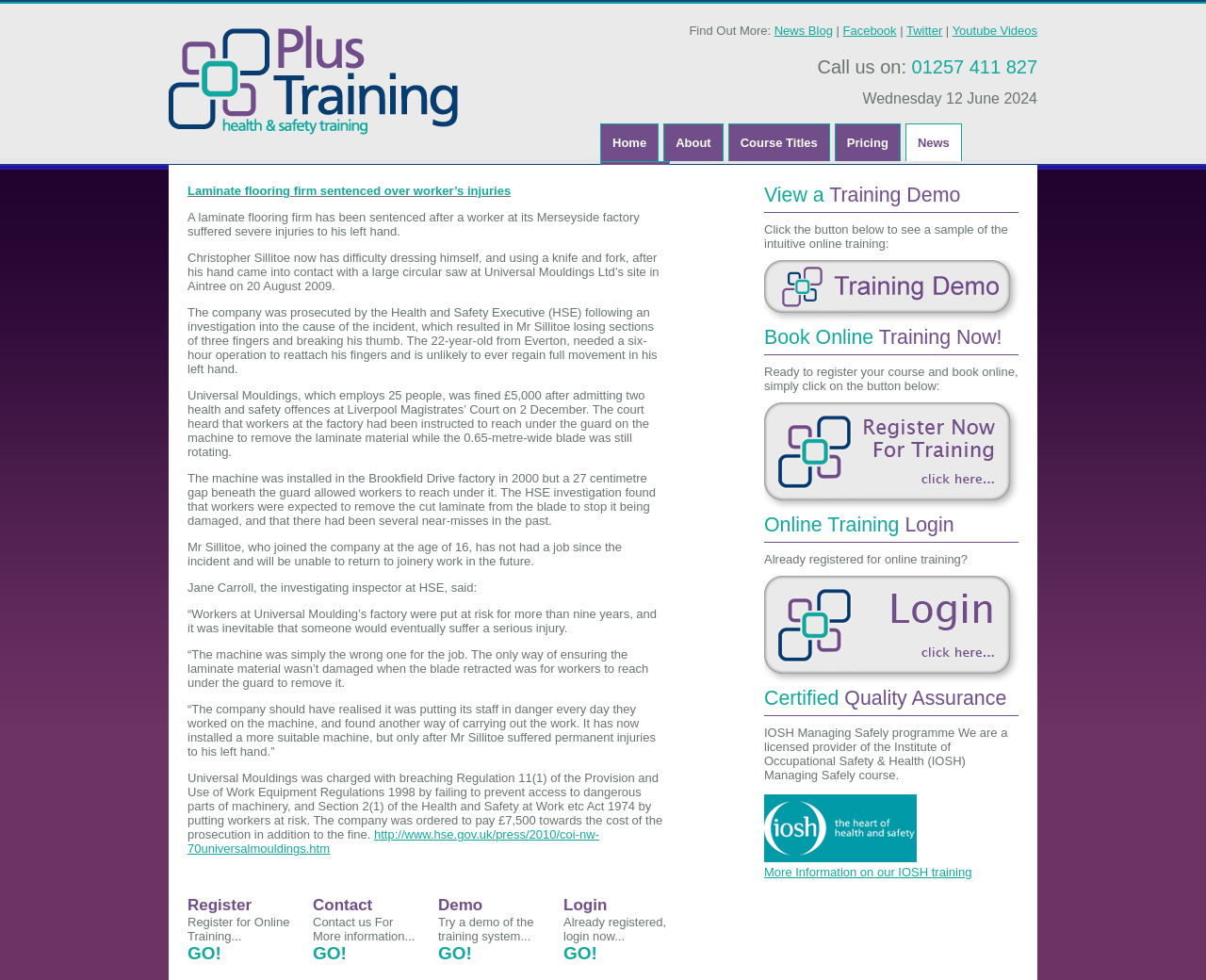Identify the bounding box coordinates for the region to click in order to carry out this instruction: "Click on the 'News' link". Provide the coordinates using four float numbers between 0 and 1, formatted as [left, top, right, bottom].

[0.751, 0.127, 0.797, 0.164]